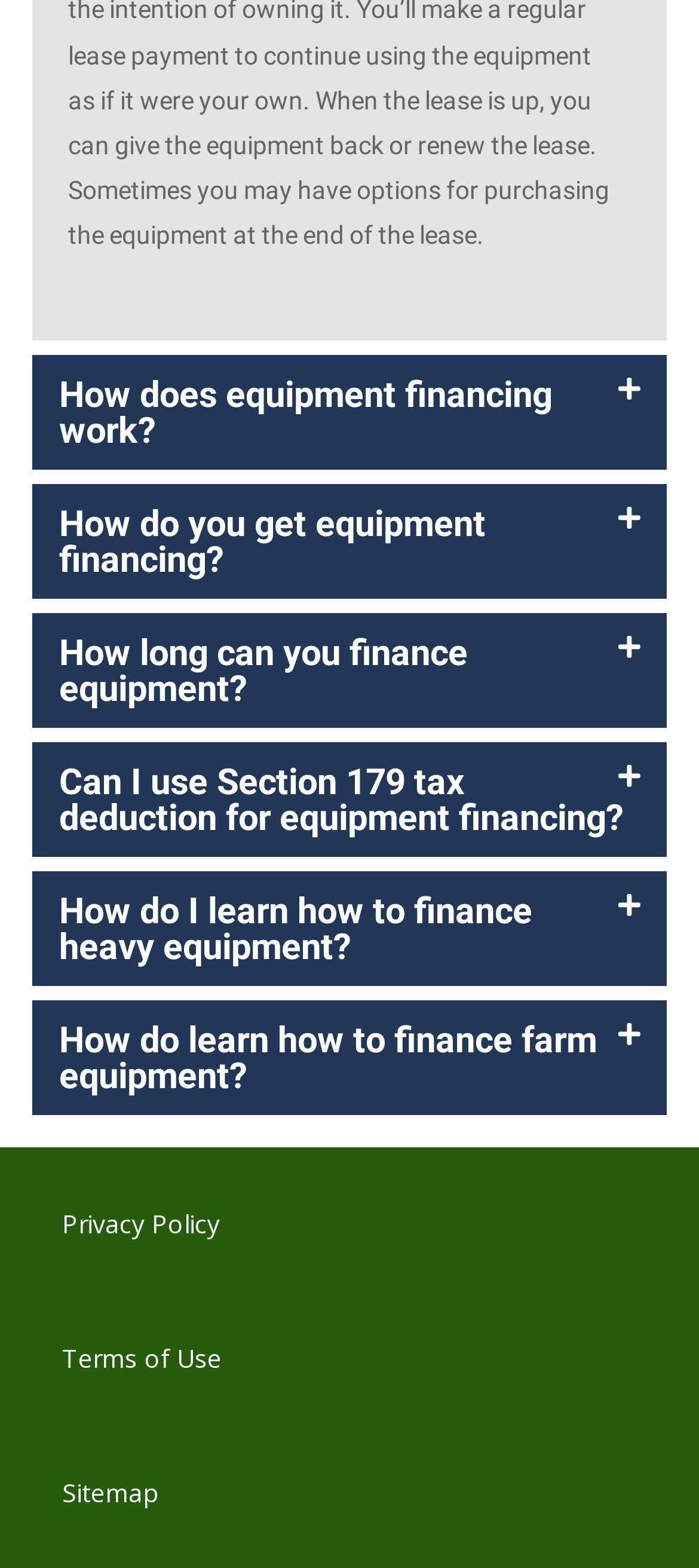What is the last question about equipment financing?
Provide a detailed answer to the question, using the image to inform your response.

The last question about equipment financing is 'How do learn how to finance farm equipment?' which is indicated by the button element with the text 'How do learn how to finance farm equipment?' and its corresponding generic element with the same text.